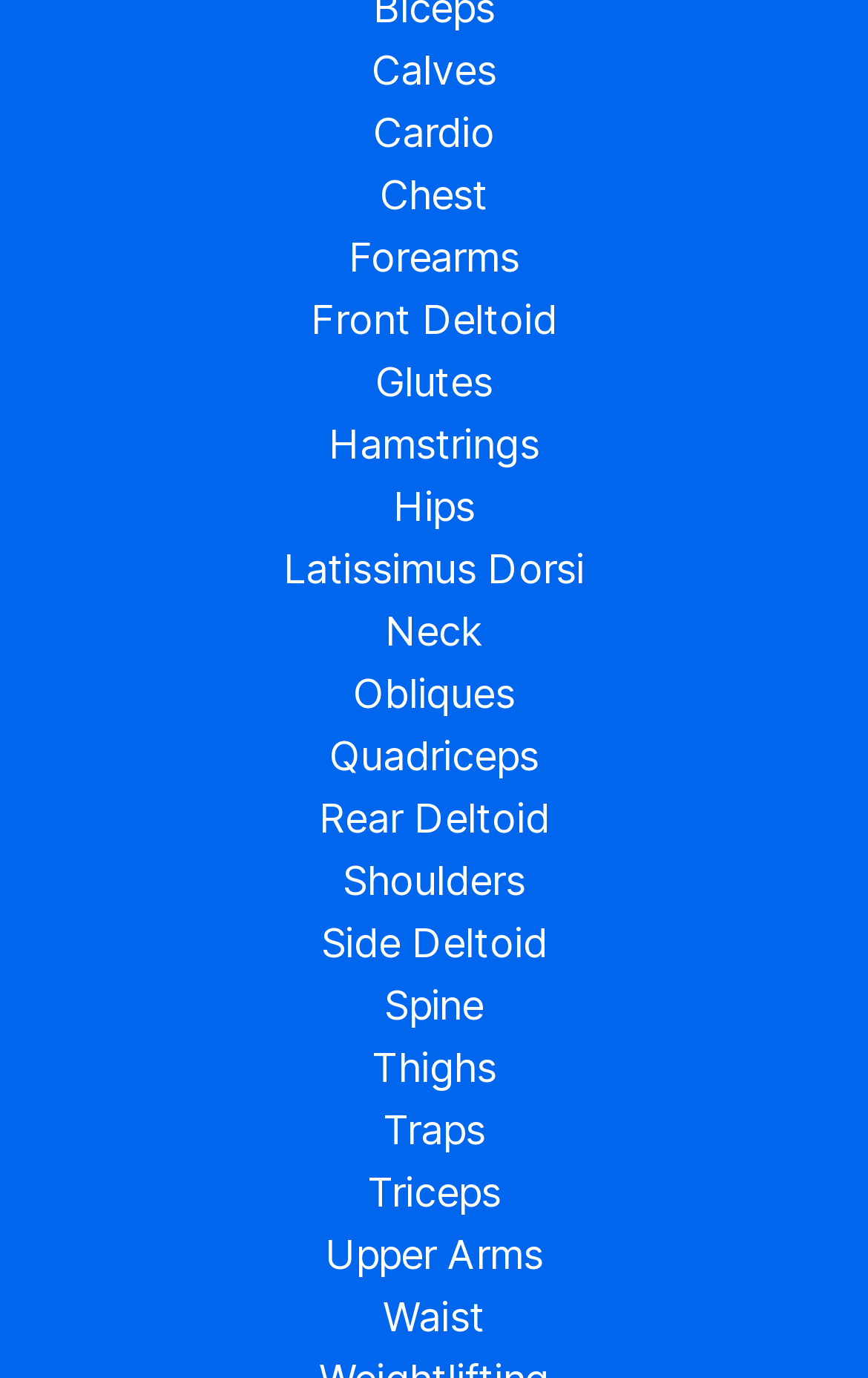Locate the bounding box coordinates of the UI element described by: "Privacy Policy". Provide the coordinates as four float numbers between 0 and 1, formatted as [left, top, right, bottom].

None